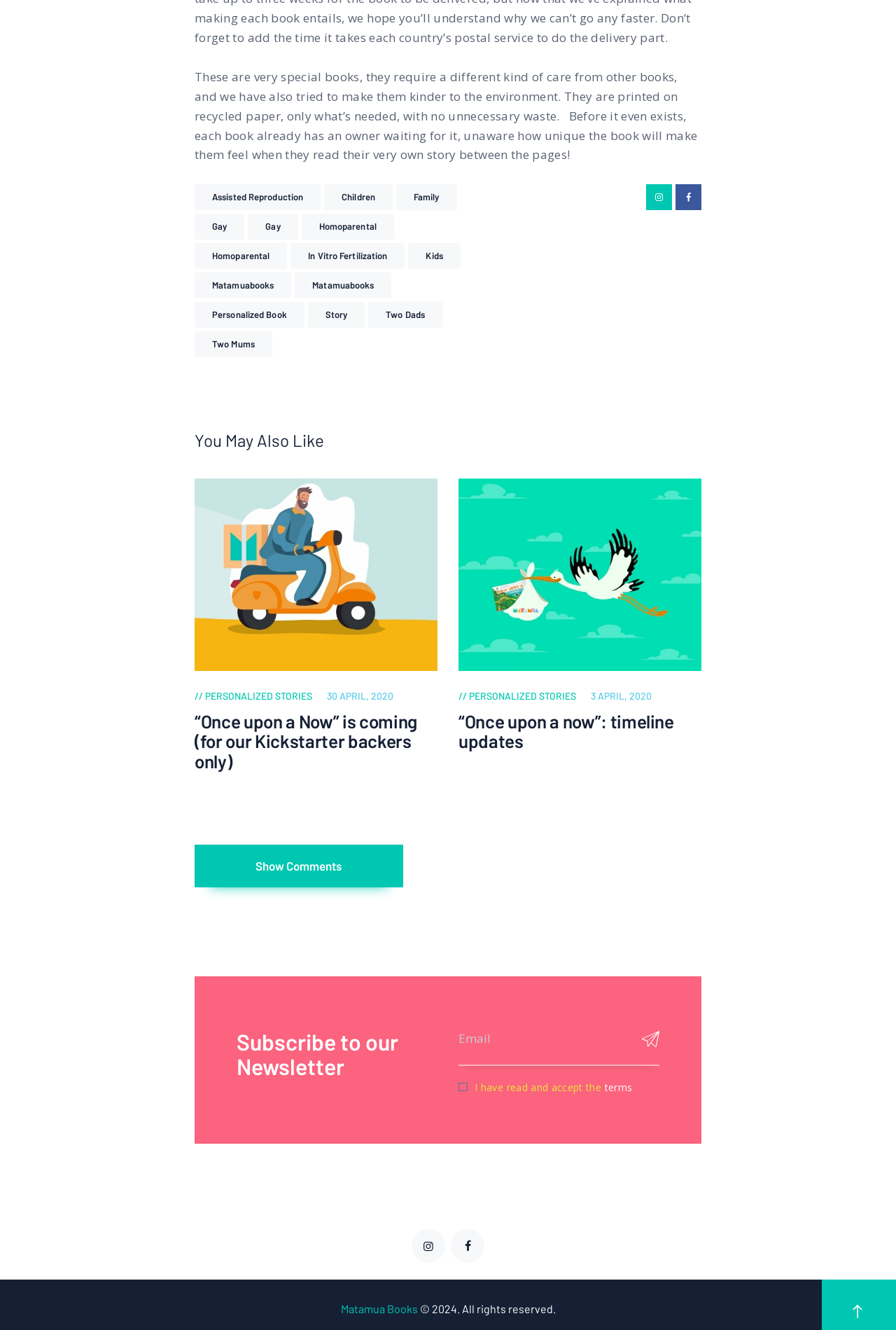Pinpoint the bounding box coordinates of the clickable element needed to complete the instruction: "Click on the 'Matamua Books' link". The coordinates should be provided as four float numbers between 0 and 1: [left, top, right, bottom].

[0.38, 0.979, 0.466, 0.989]